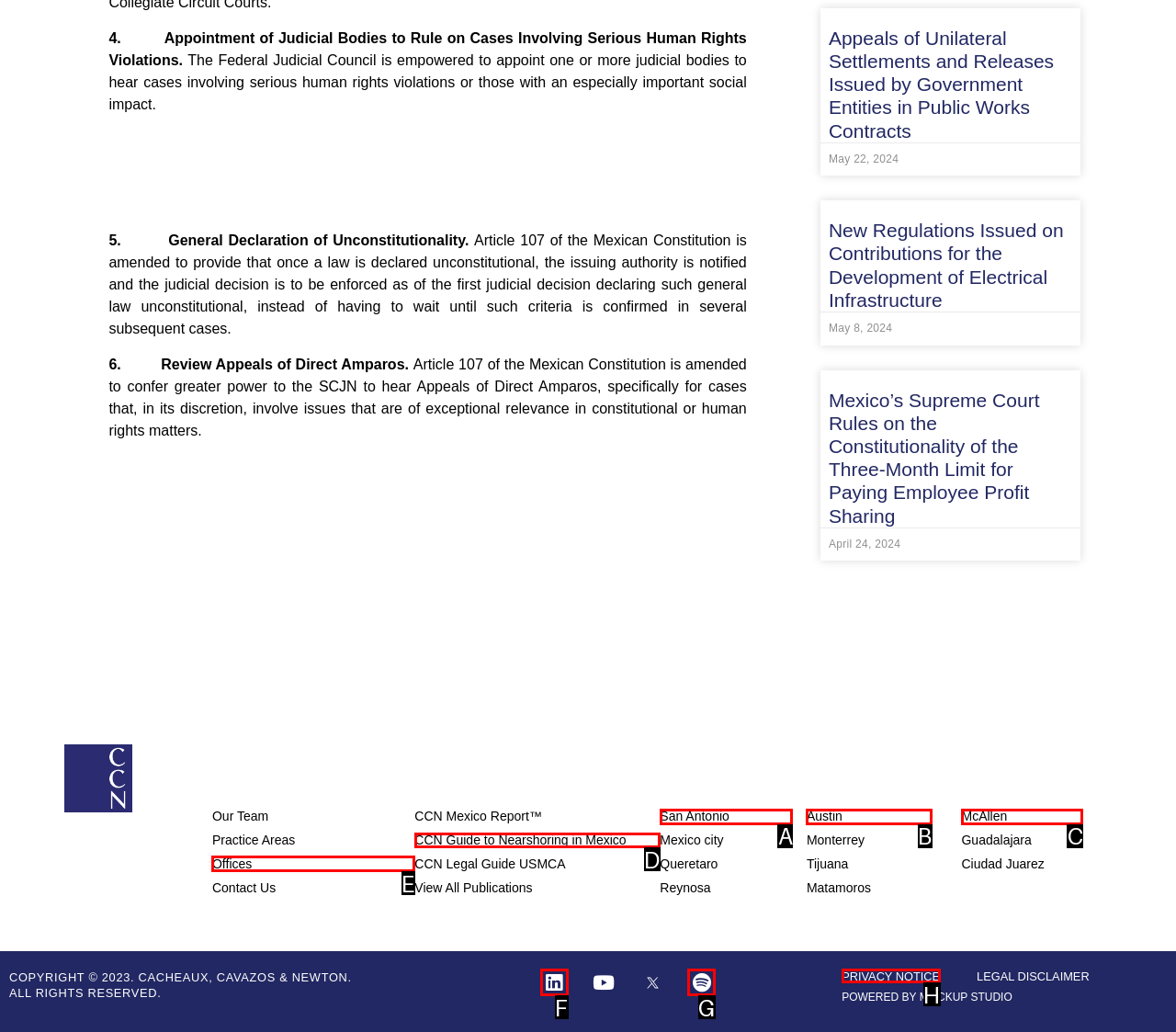Determine which element should be clicked for this task: Follow on Linkedin
Answer with the letter of the selected option.

F